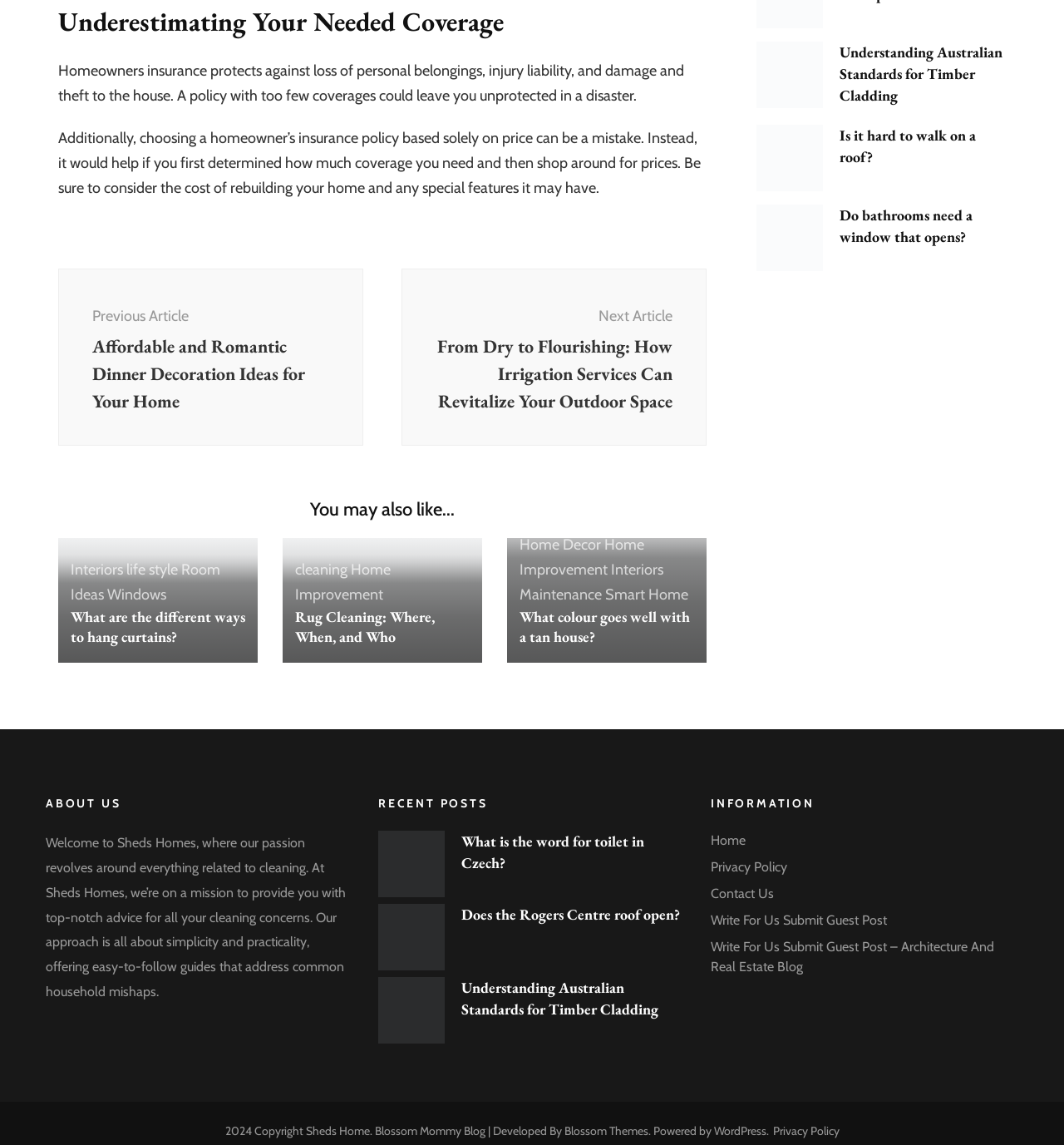With reference to the image, please provide a detailed answer to the following question: What type of articles can be found on this website?

The website contains various articles and links about home improvement, cleaning, and home decor, such as 'Understanding Australian Standards for Timber Cladding', 'Rug Cleaning: Where, When, and Who', and 'What colour goes well with a tan house?'.